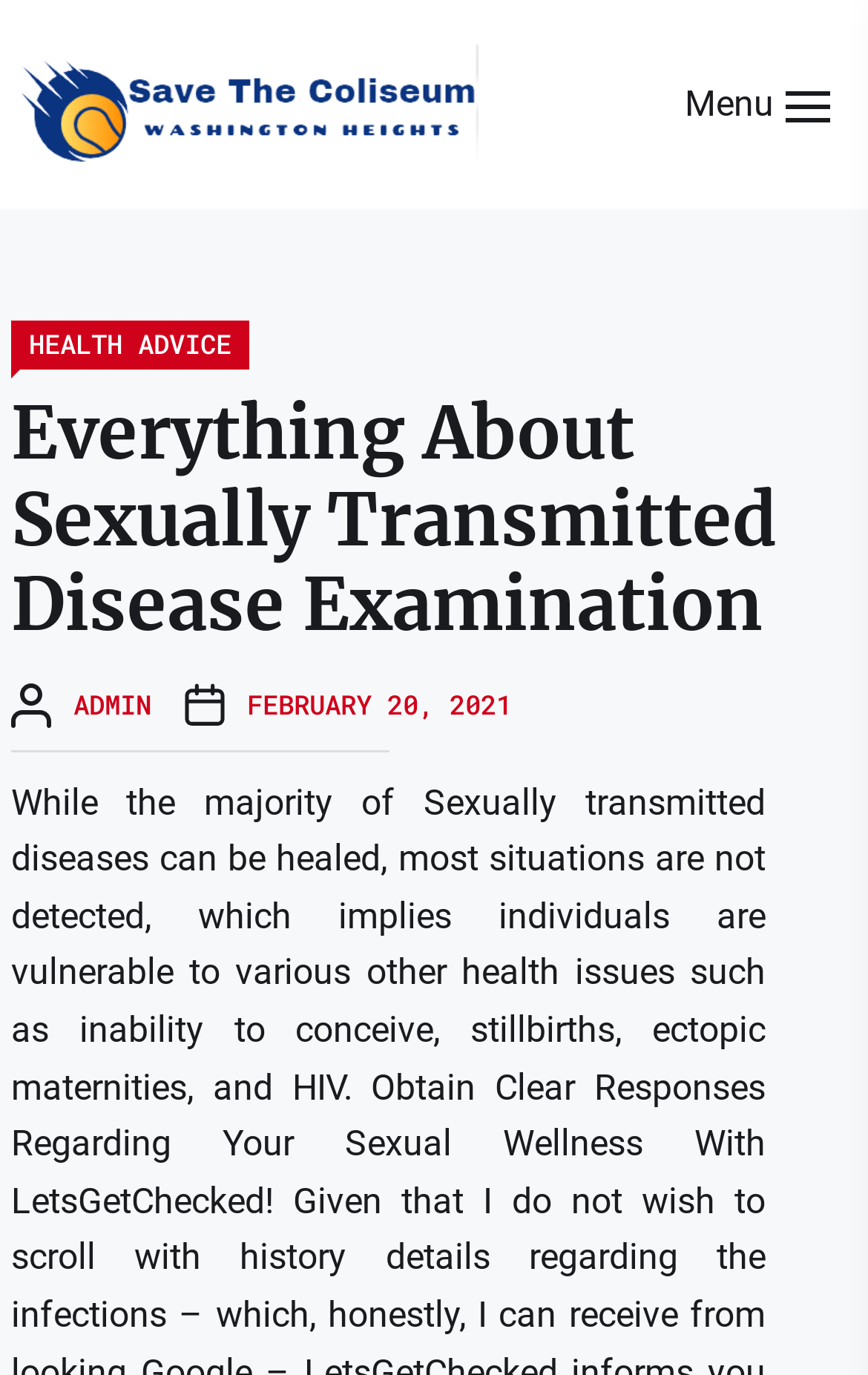What type of content is available on the webpage?
Refer to the image and provide a concise answer in one word or phrase.

Health advice